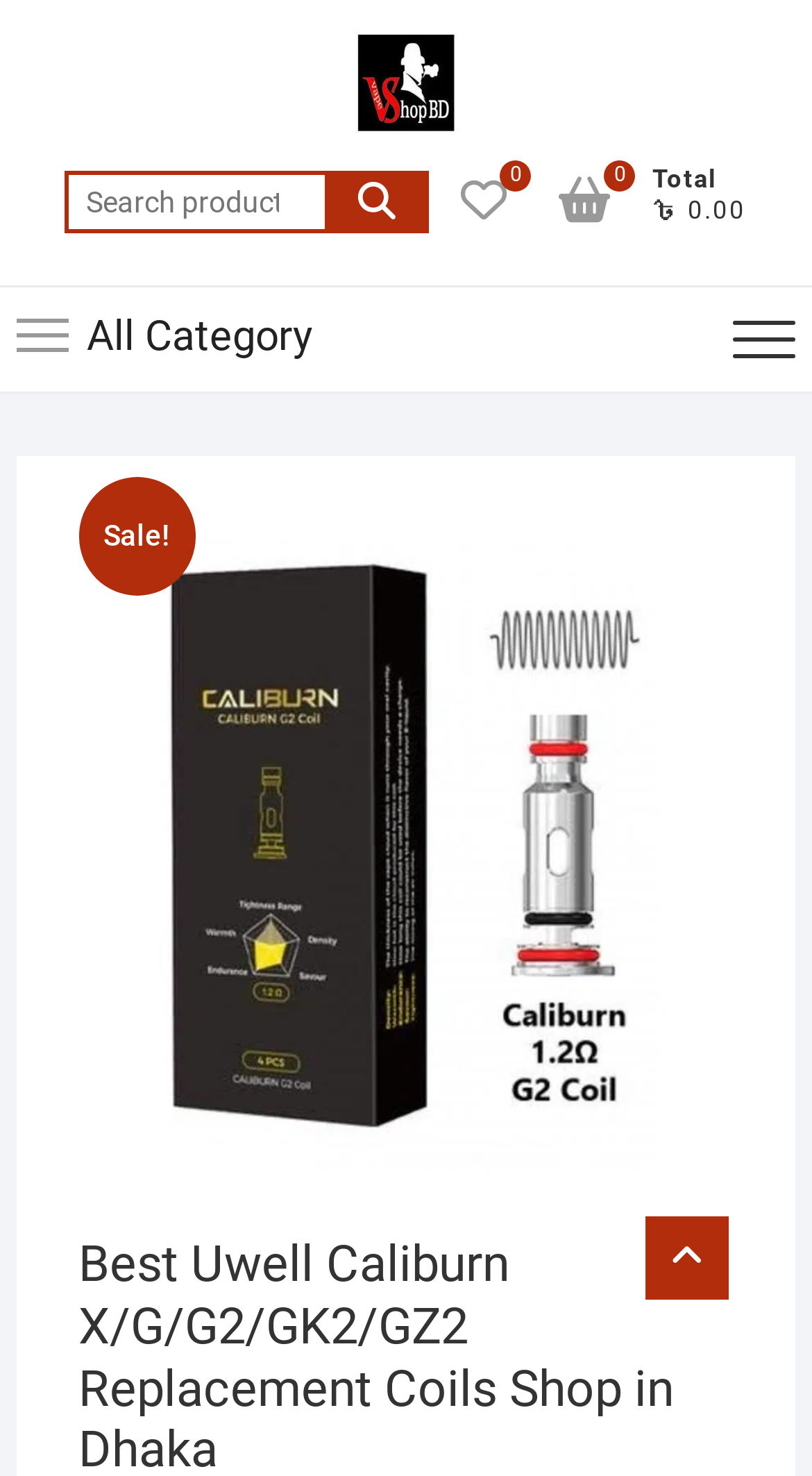Find the bounding box coordinates of the area that needs to be clicked in order to achieve the following instruction: "Visit Vape Price in BD page". The coordinates should be specified as four float numbers between 0 and 1, i.e., [left, top, right, bottom].

[0.436, 0.021, 0.564, 0.092]